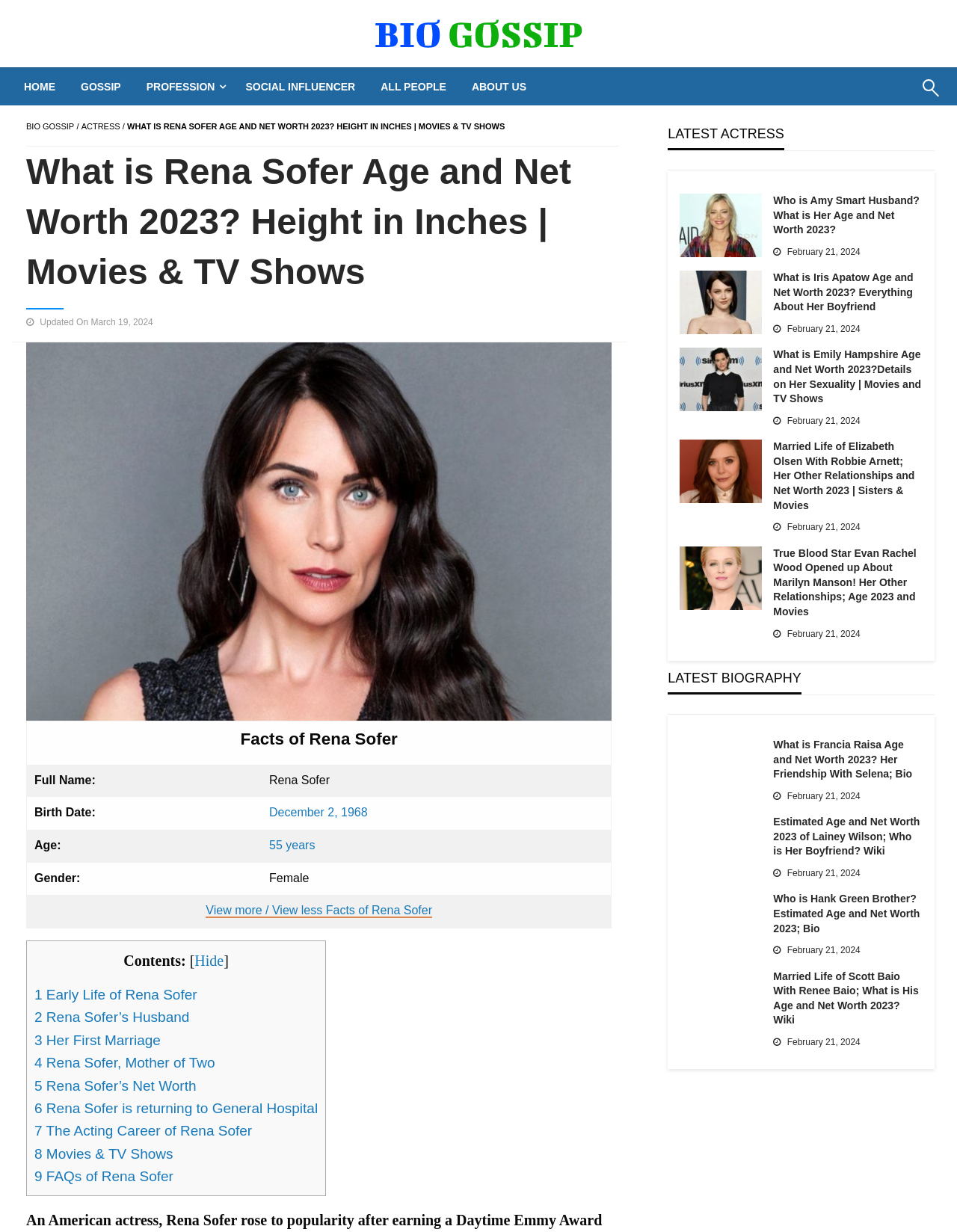Using the description: "8 Movies & TV Shows", identify the bounding box of the corresponding UI element in the screenshot.

[0.036, 0.93, 0.181, 0.943]